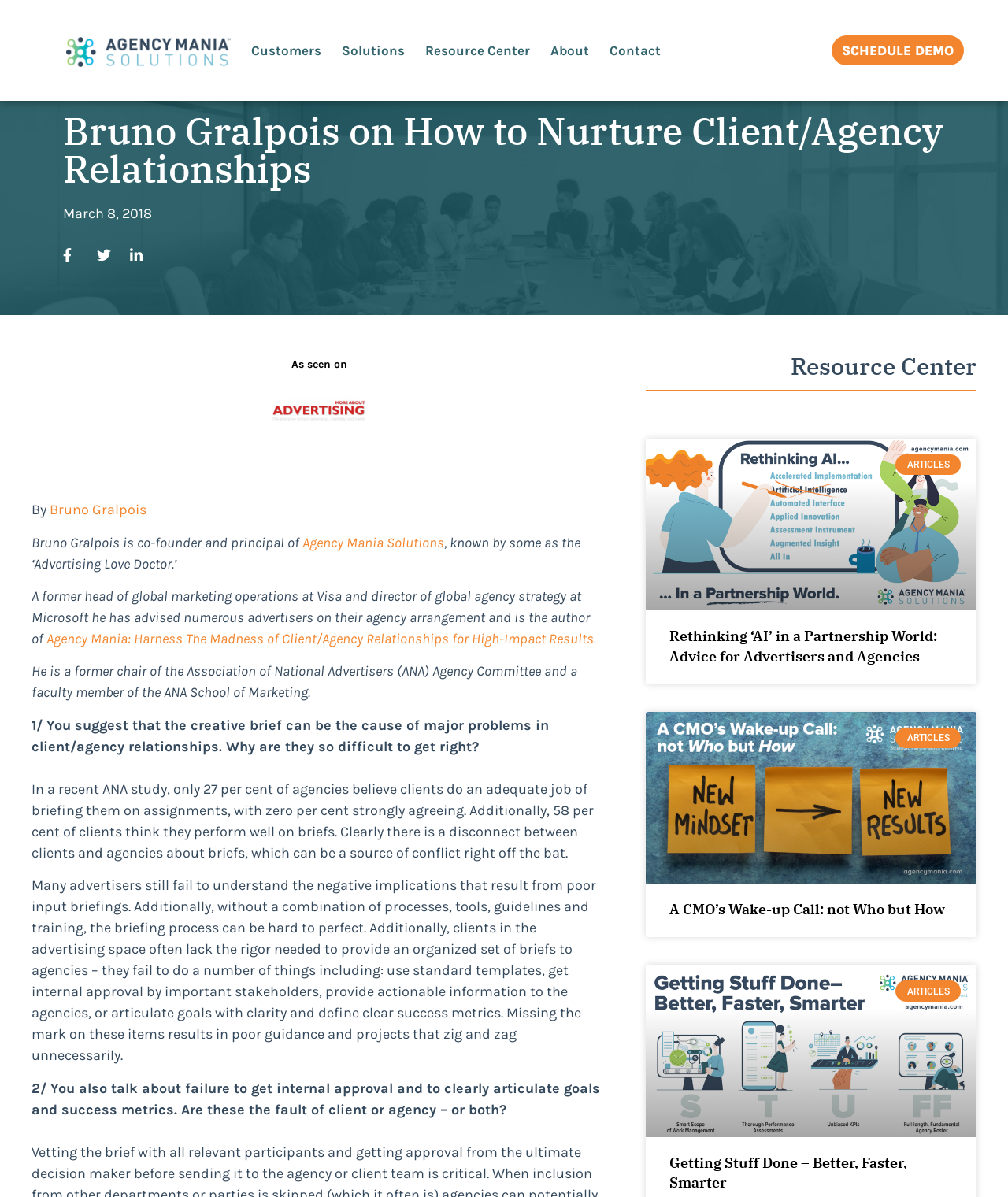What is the topic of the article?
Using the image as a reference, answer the question with a short word or phrase.

Client/Agency Relationships